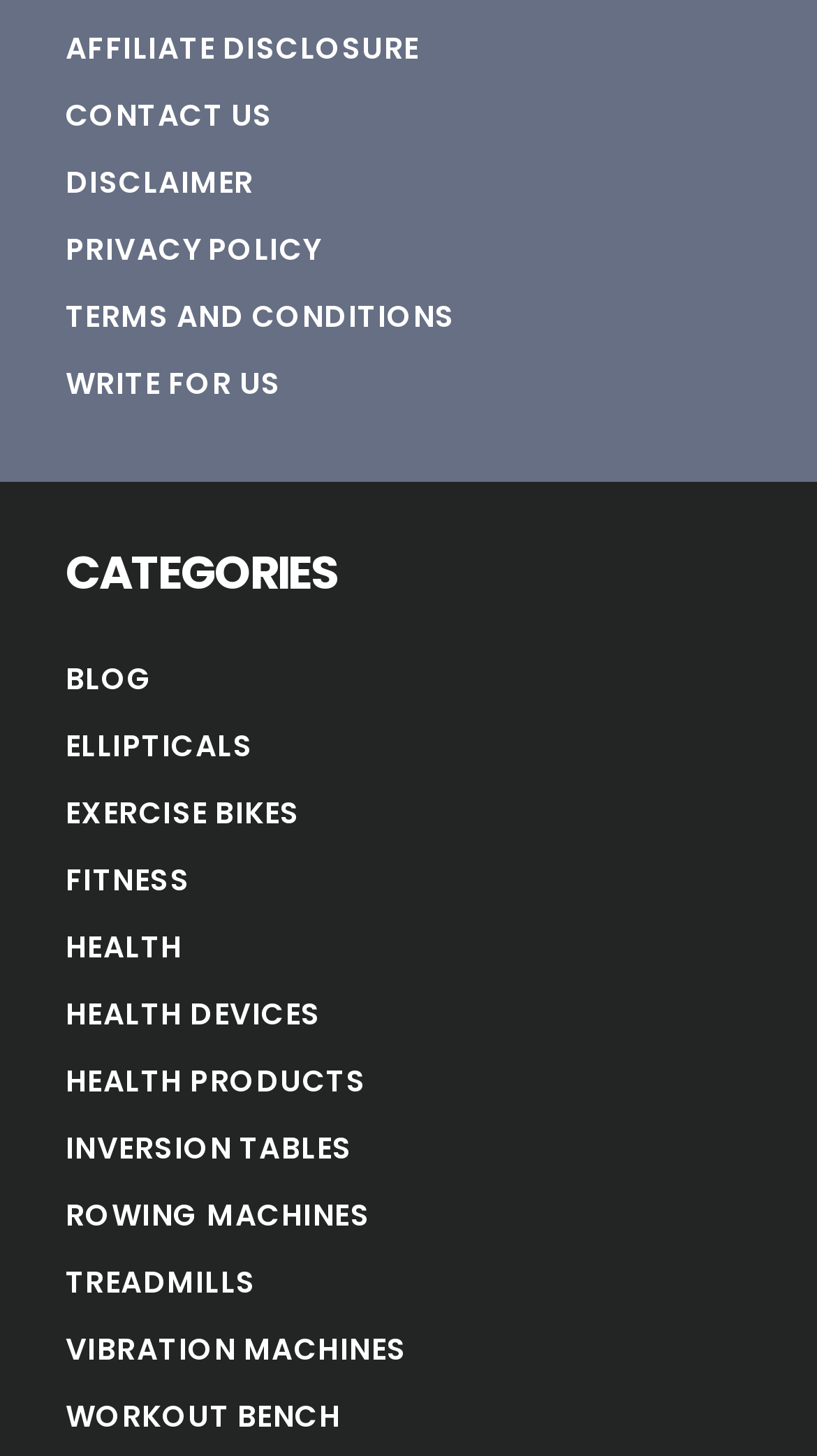Extract the bounding box coordinates for the described element: "Ellipticals". The coordinates should be represented as four float numbers between 0 and 1: [left, top, right, bottom].

[0.08, 0.498, 0.309, 0.527]